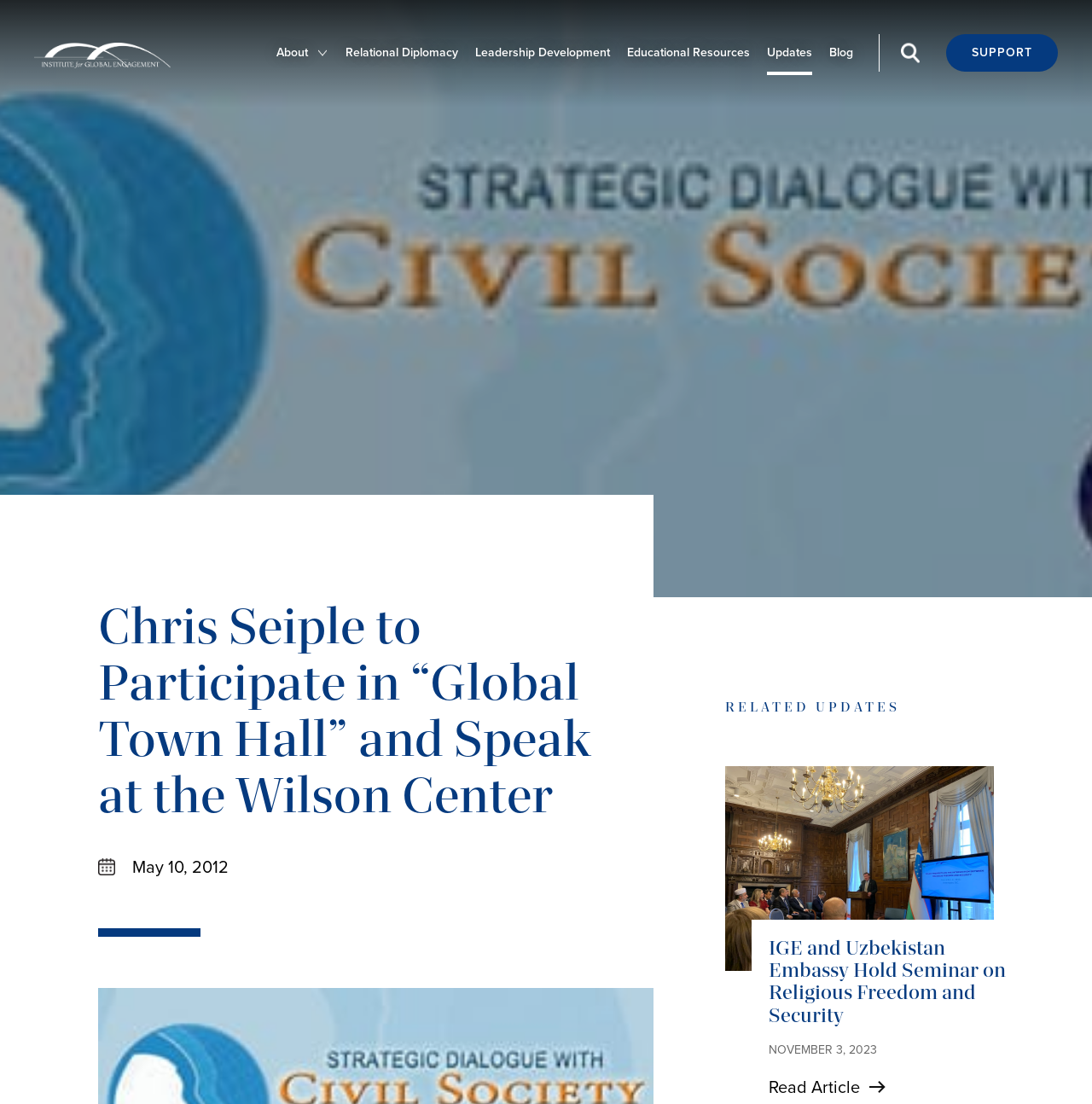From the given element description: "Leadership Development", find the bounding box for the UI element. Provide the coordinates as four float numbers between 0 and 1, in the order [left, top, right, bottom].

[0.435, 0.031, 0.559, 0.065]